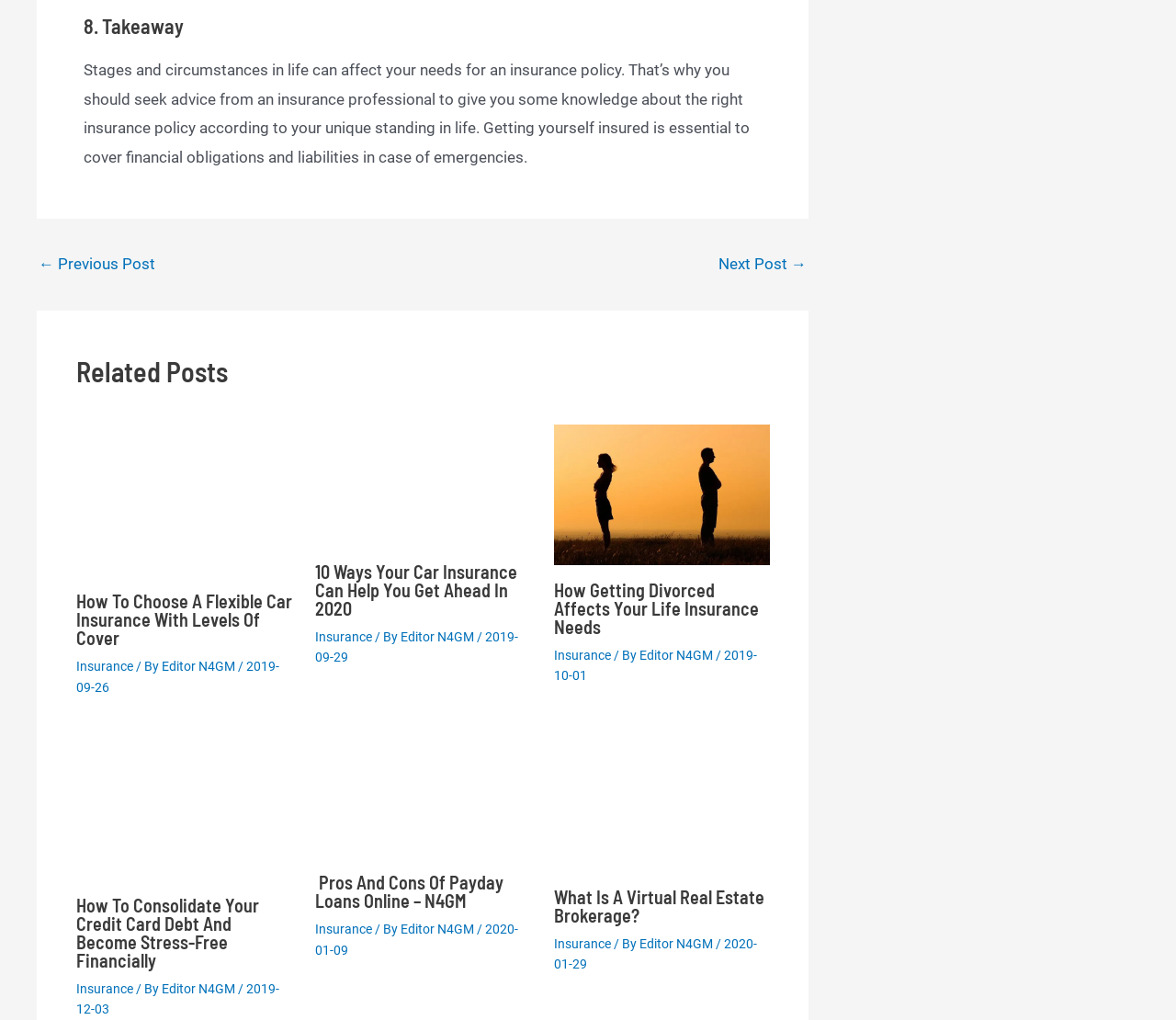Kindly determine the bounding box coordinates of the area that needs to be clicked to fulfill this instruction: "Read more about 'How Getting Divorced Affects Your Life Insurance Needs'".

[0.471, 0.475, 0.654, 0.493]